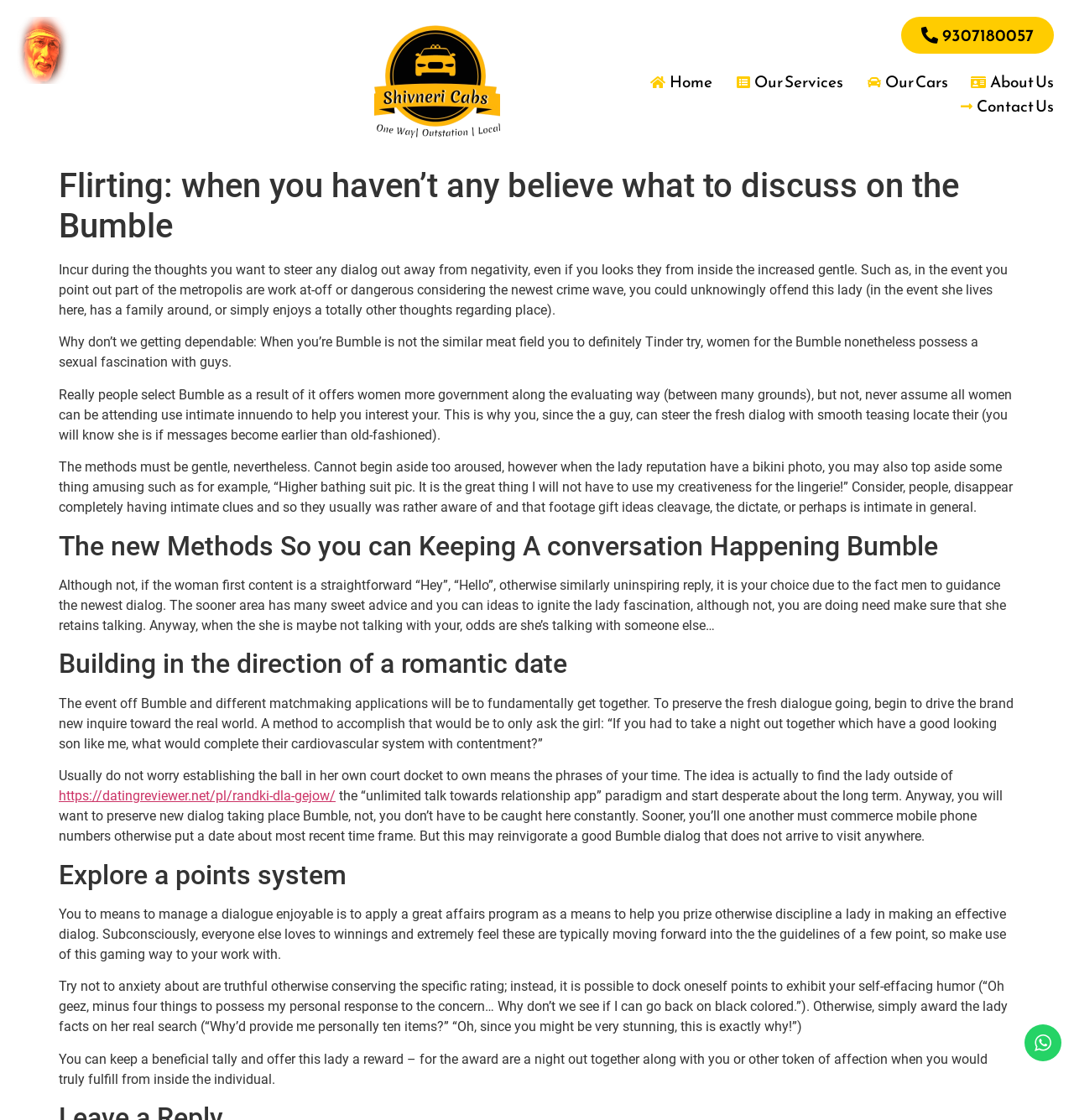Show the bounding box coordinates of the region that should be clicked to follow the instruction: "Click the 'WhatsApp us' button."

[0.954, 0.915, 0.988, 0.948]